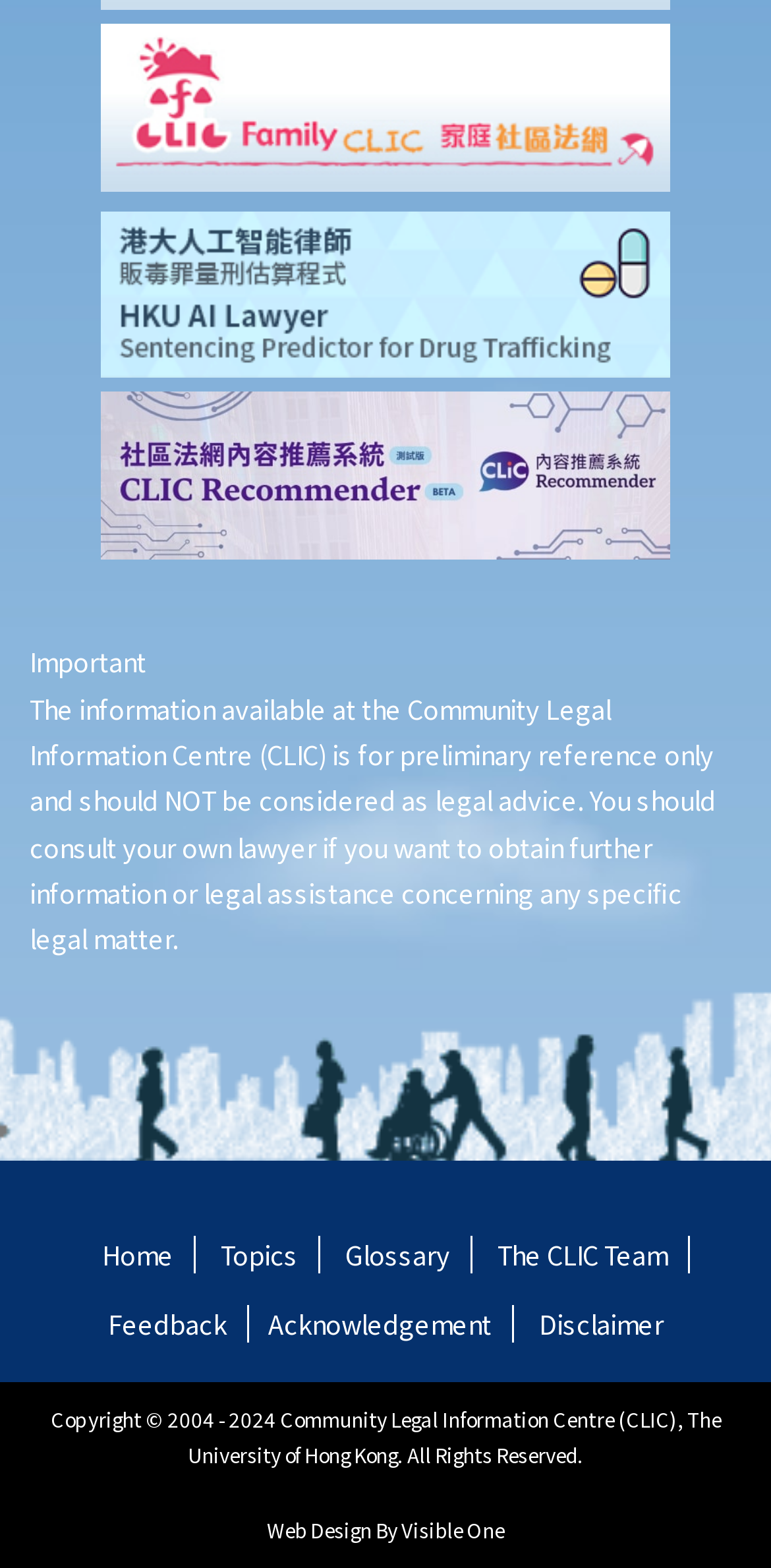Locate the bounding box coordinates of the clickable part needed for the task: "View 'How to defend myself against a civil action'".

[0.051, 0.491, 0.744, 0.515]